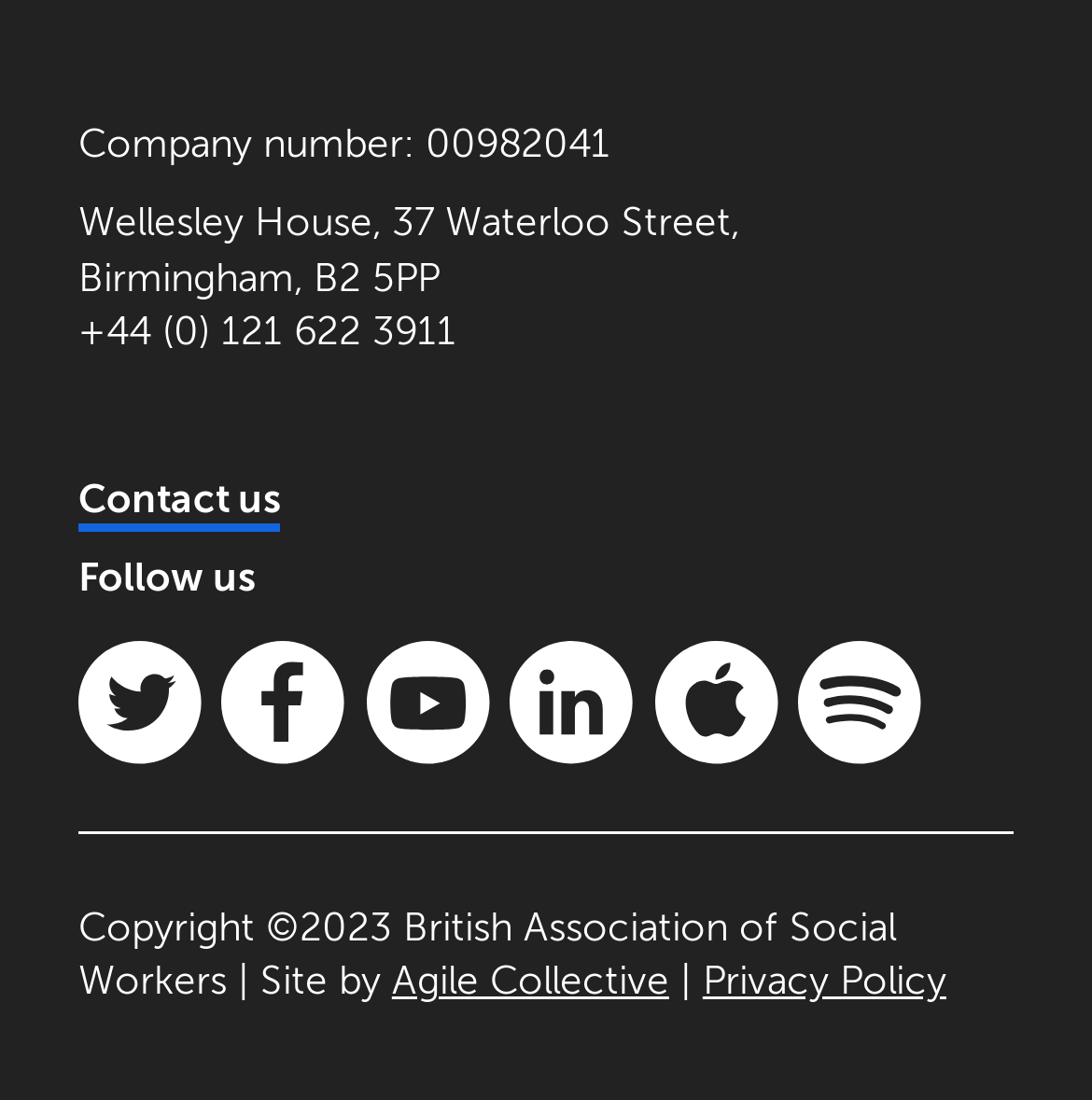Based on the image, give a detailed response to the question: What is the phone number?

The phone number can be found in the top section of the webpage, where it is written as '+44 (0) 121 622 3911'.